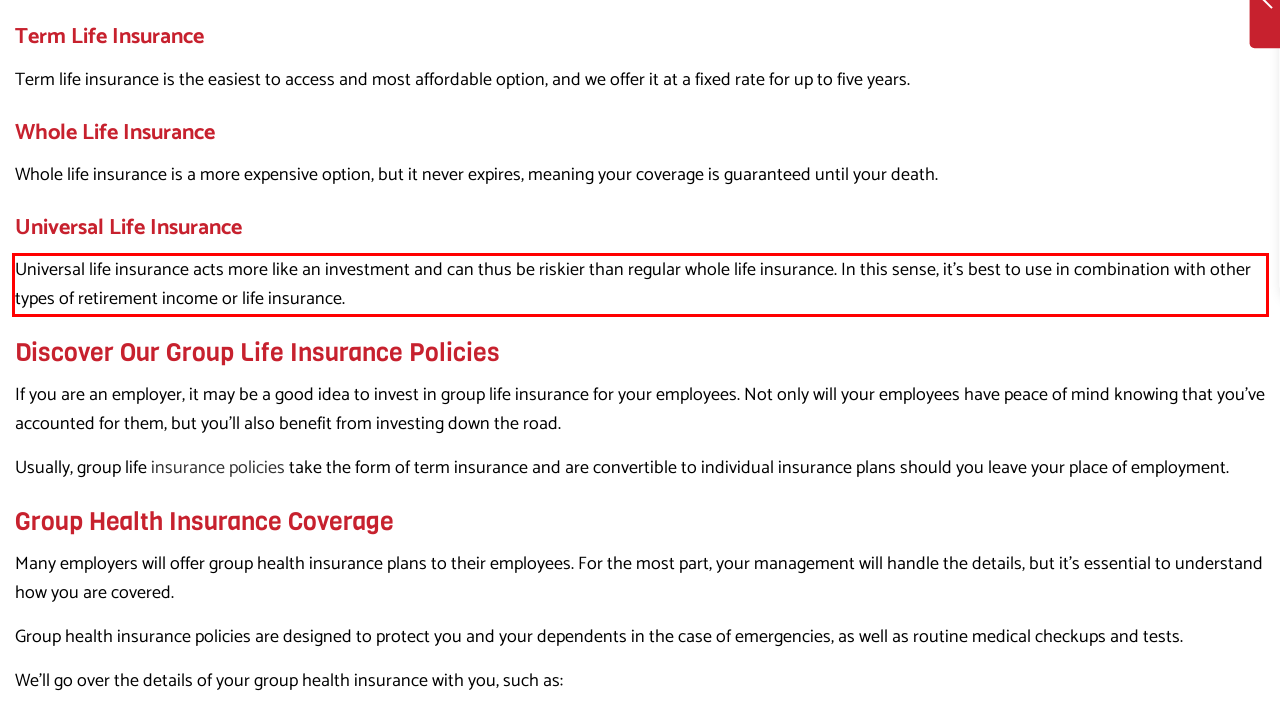In the given screenshot, locate the red bounding box and extract the text content from within it.

Universal life insurance acts more like an investment and can thus be riskier than regular whole life insurance. In this sense, it’s best to use in combination with other types of retirement income or life insurance.